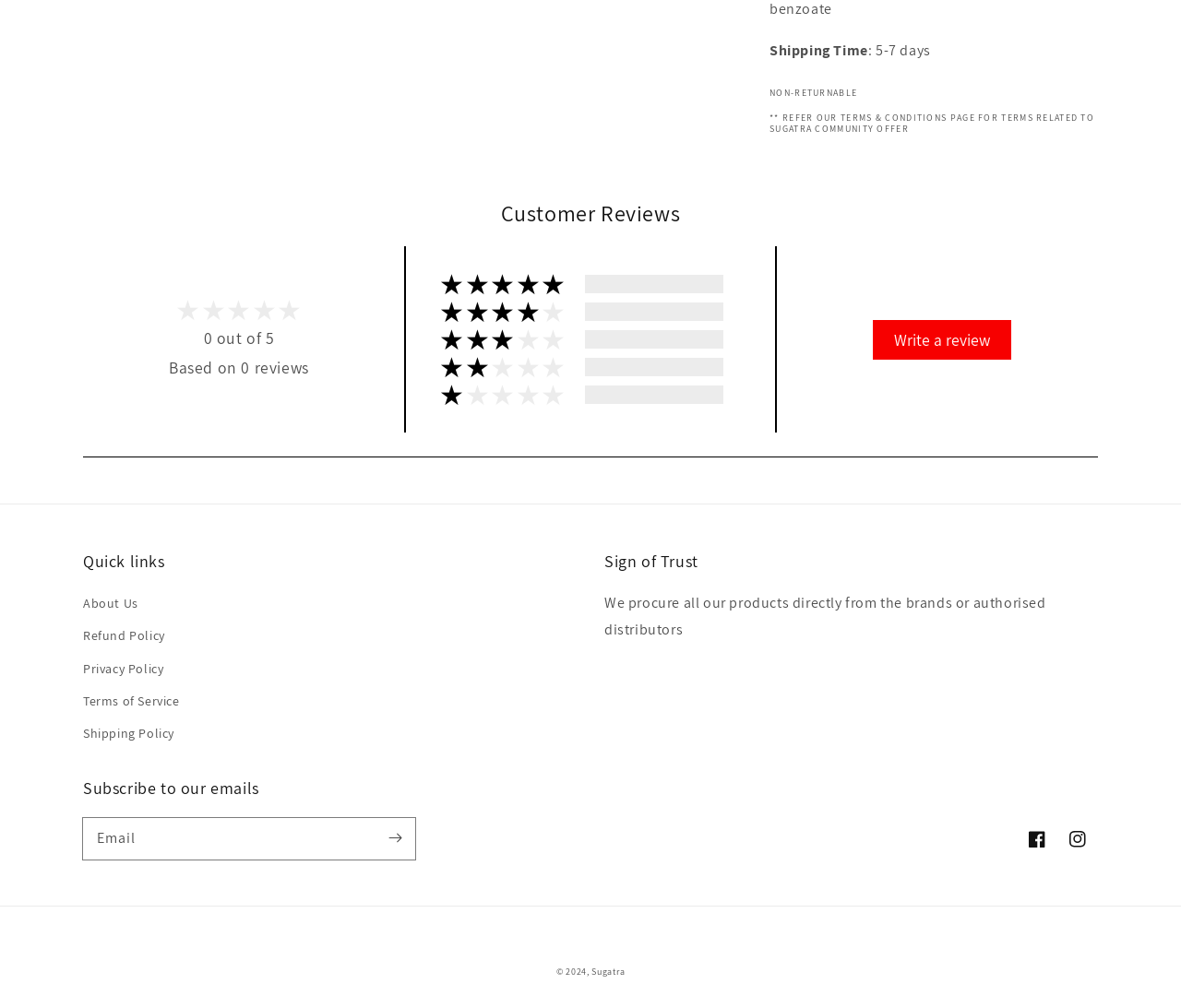Can you look at the image and give a comprehensive answer to the question:
How can I stay updated with the company?

The webpage has a section 'Subscribe to our emails' where users can enter their email address and subscribe to the company's emails to stay updated.